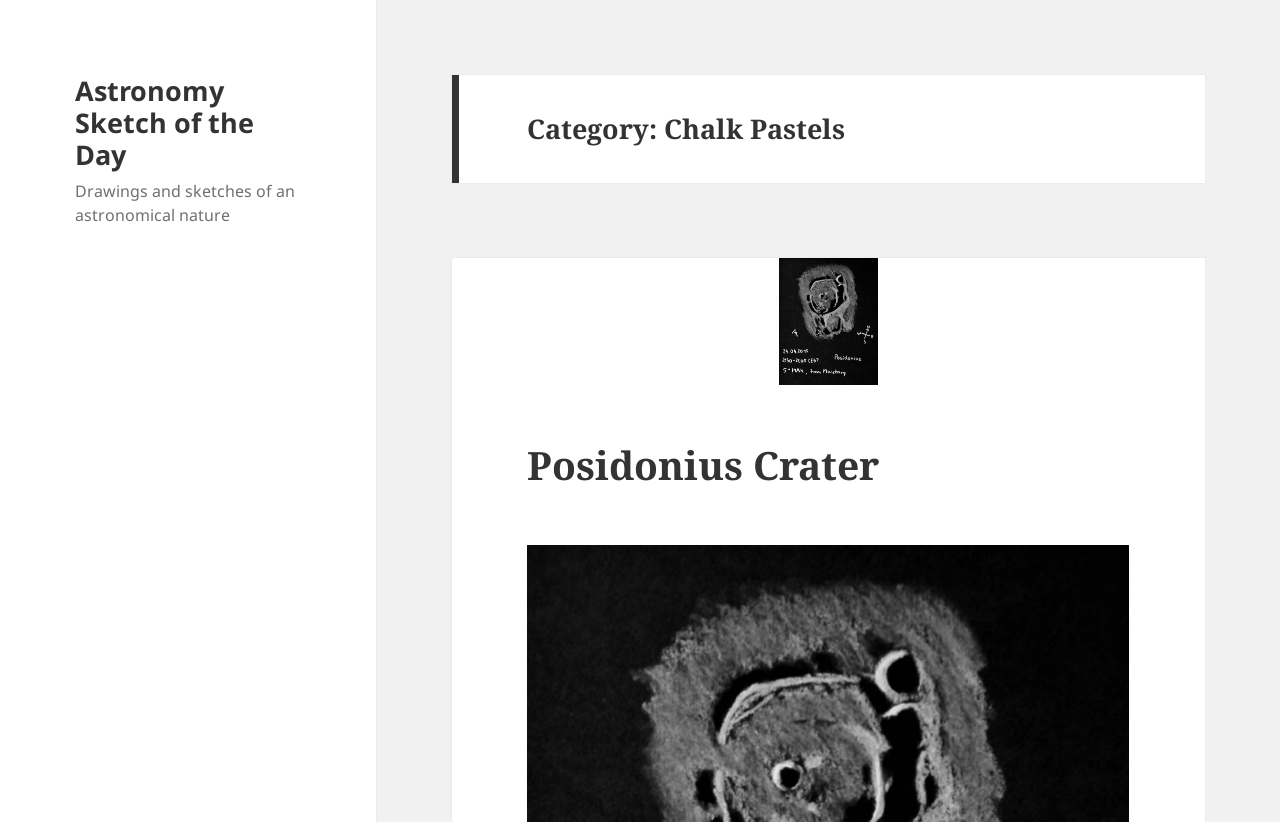Provide your answer in a single word or phrase: 
What is the name of the crater featured in the astronomy sketch?

Posidonius Crater